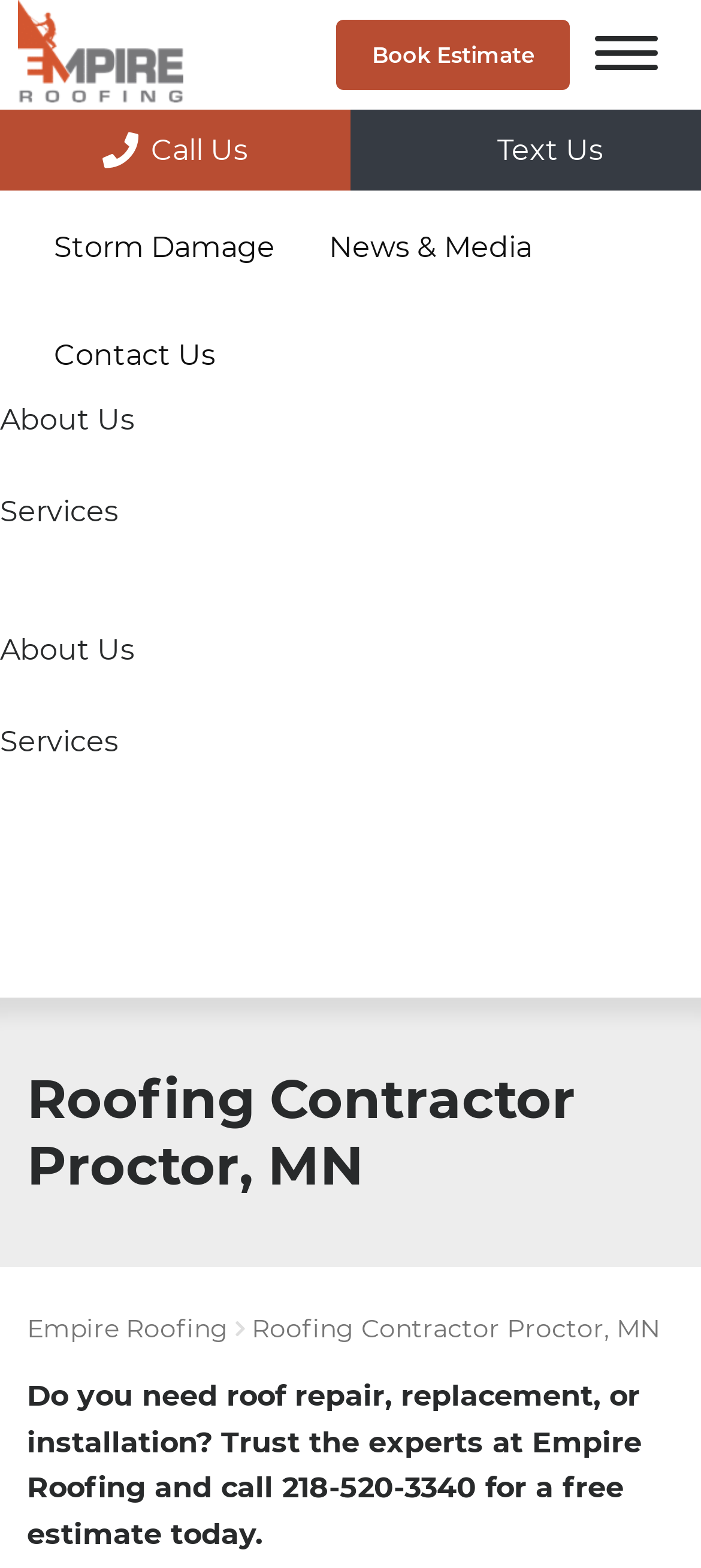Given the description "Storm Damage", provide the bounding box coordinates of the corresponding UI element.

[0.077, 0.127, 0.392, 0.185]